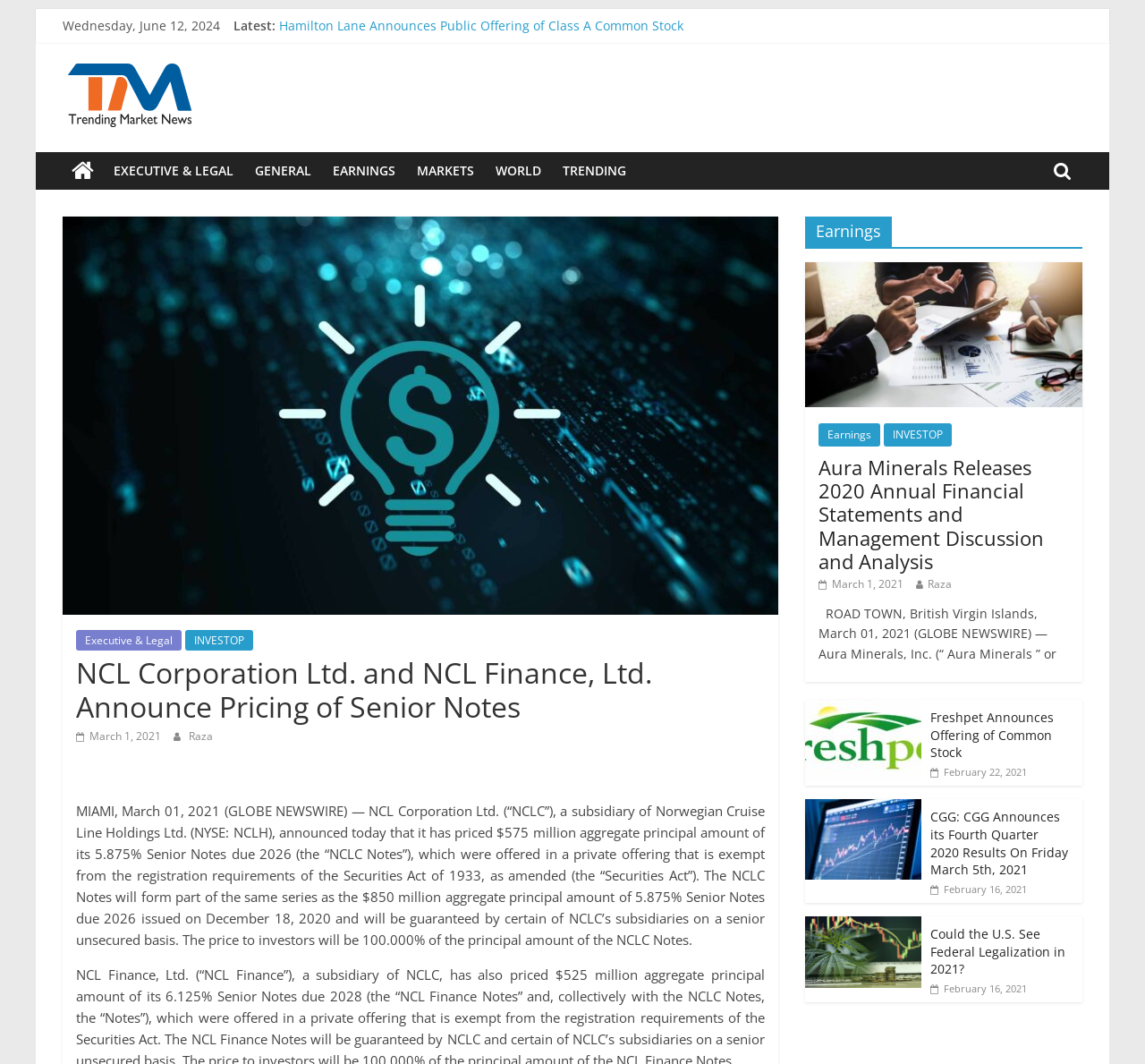Please determine the bounding box coordinates of the element's region to click in order to carry out the following instruction: "Open Facebook". The coordinates should be four float numbers between 0 and 1, i.e., [left, top, right, bottom].

None